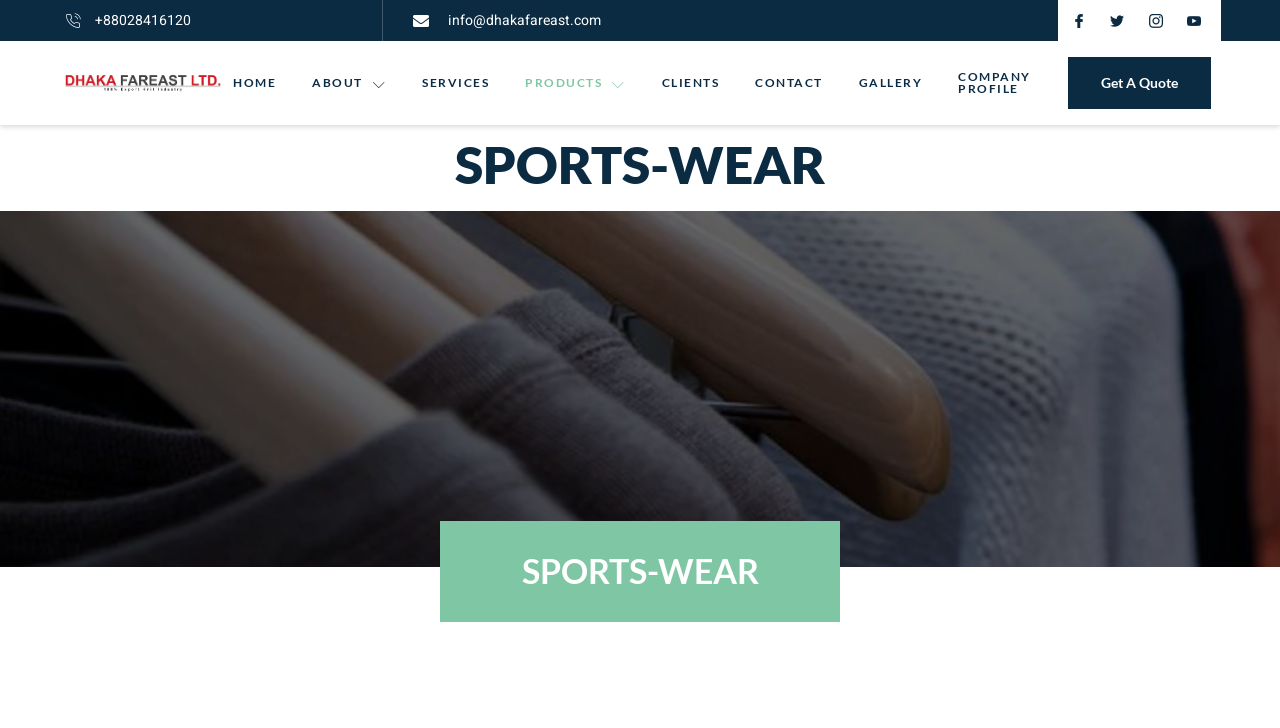Deliver a detailed narrative of the webpage's visual and textual elements.

The webpage is about SPORTS-WEAR, with a focus on confidence in the sports and activewear industry. At the top left corner, there are two contact links, '+88028416120' and 'info@dhakafareast.com', followed by two empty links. Below these links, there is a logo image of 'Dhaka Fareast Ltd.' with a corresponding link.

To the right of the logo, there is a navigation menu with nine links: 'HOME', 'ABOUT', 'SERVICES', 'PRODUCTS', 'CLIENTS', 'CONTACT', 'GALLERY', 'COMPANY PROFILE', and 'GET A QUOTE'. These links are positioned horizontally, with 'HOME' on the left and 'GET A QUOTE' on the right.

Below the navigation menu, there is a large heading 'SPORTS-WEAR' that spans almost the entire width of the page. Further down, there is another 'SPORTS-WEAR' heading, but this one is smaller and positioned more towards the bottom center of the page.

Overall, the webpage appears to be a company website, with a focus on sports and activewear, and providing various links to explore their services and products.